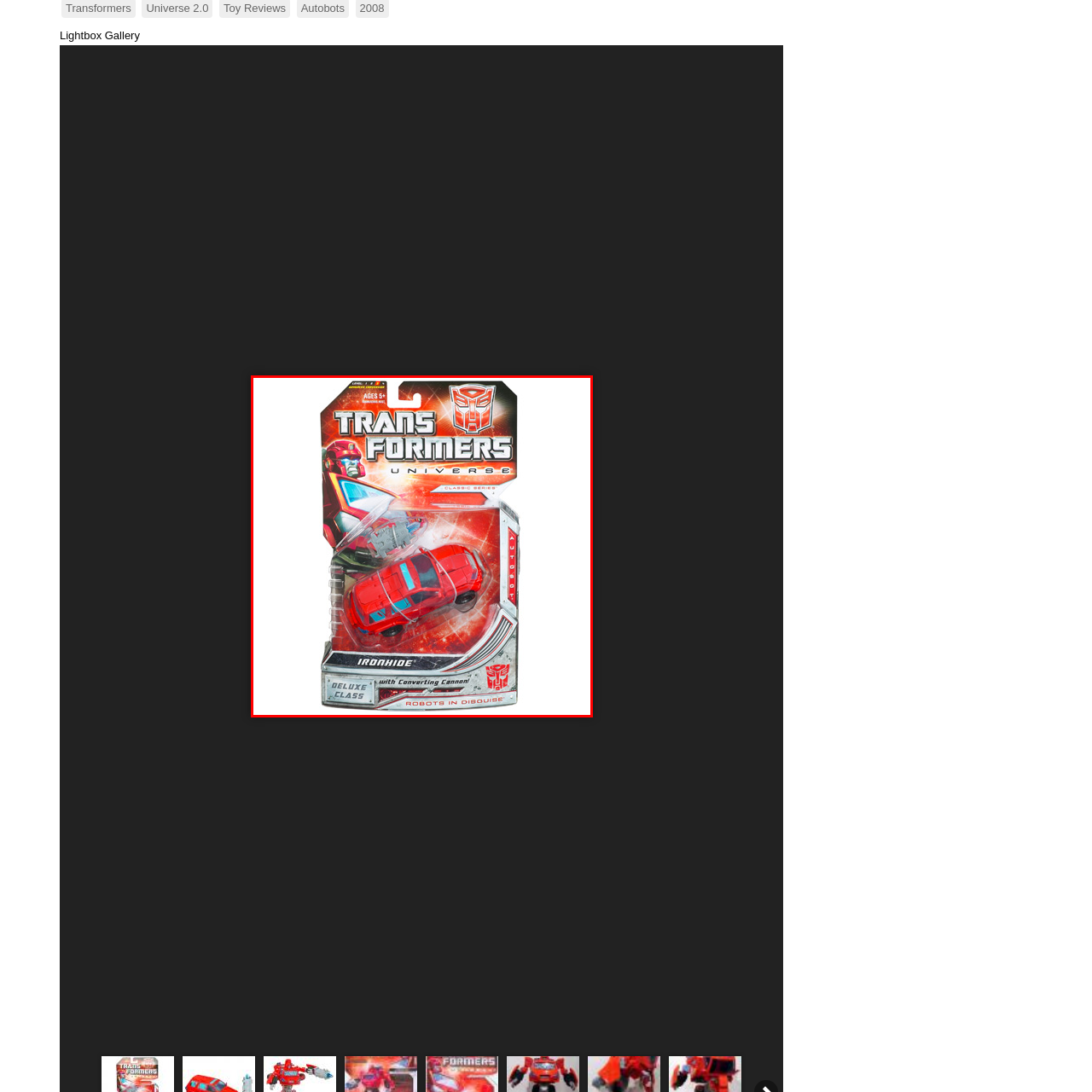Please provide a thorough description of the image inside the red frame.

The image showcases a packaged action figure from the "Transformers Universe" toy line, featuring the character Ironhide. The vibrant packaging prominently displays Ironhide in vehicle form, showcasing a striking red car design. The top of the package features the iconic "Transformers" logo, alongside the series name "TRANSFORMERS UNIVERSE" in bold letters. Below the image of Ironhide, the packaging indicates that this is a "Deluxe Class" toy, suitable for ages 5 and up. An additional note highlights that the figure includes a converting cannon, emphasizing its play features. The overall design is dynamic, aimed to appeal to both collectors and young fans of the Transformers franchise.